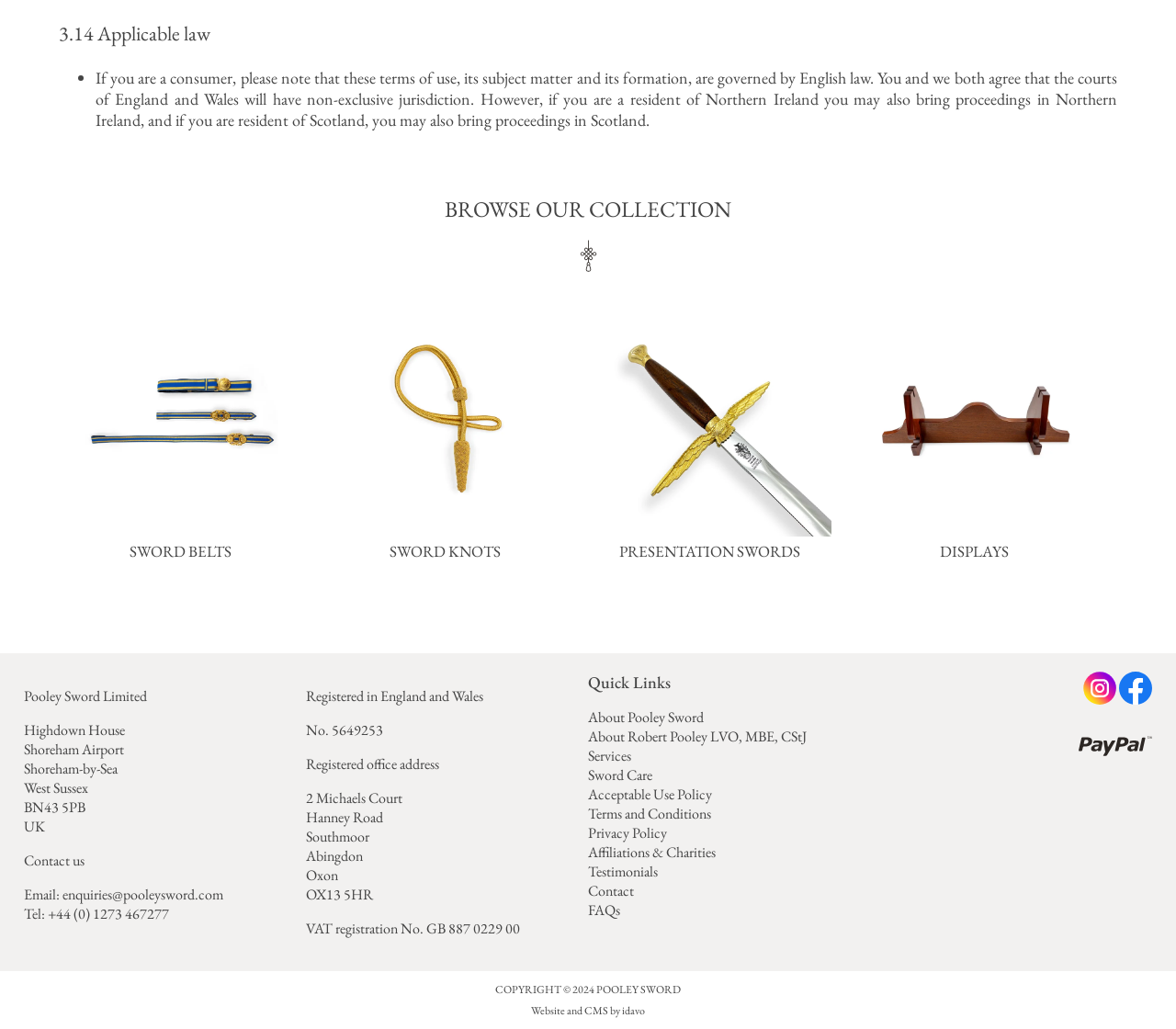Please determine the bounding box coordinates for the element that should be clicked to follow these instructions: "Go to About Pooley Sword".

[0.5, 0.687, 0.598, 0.706]